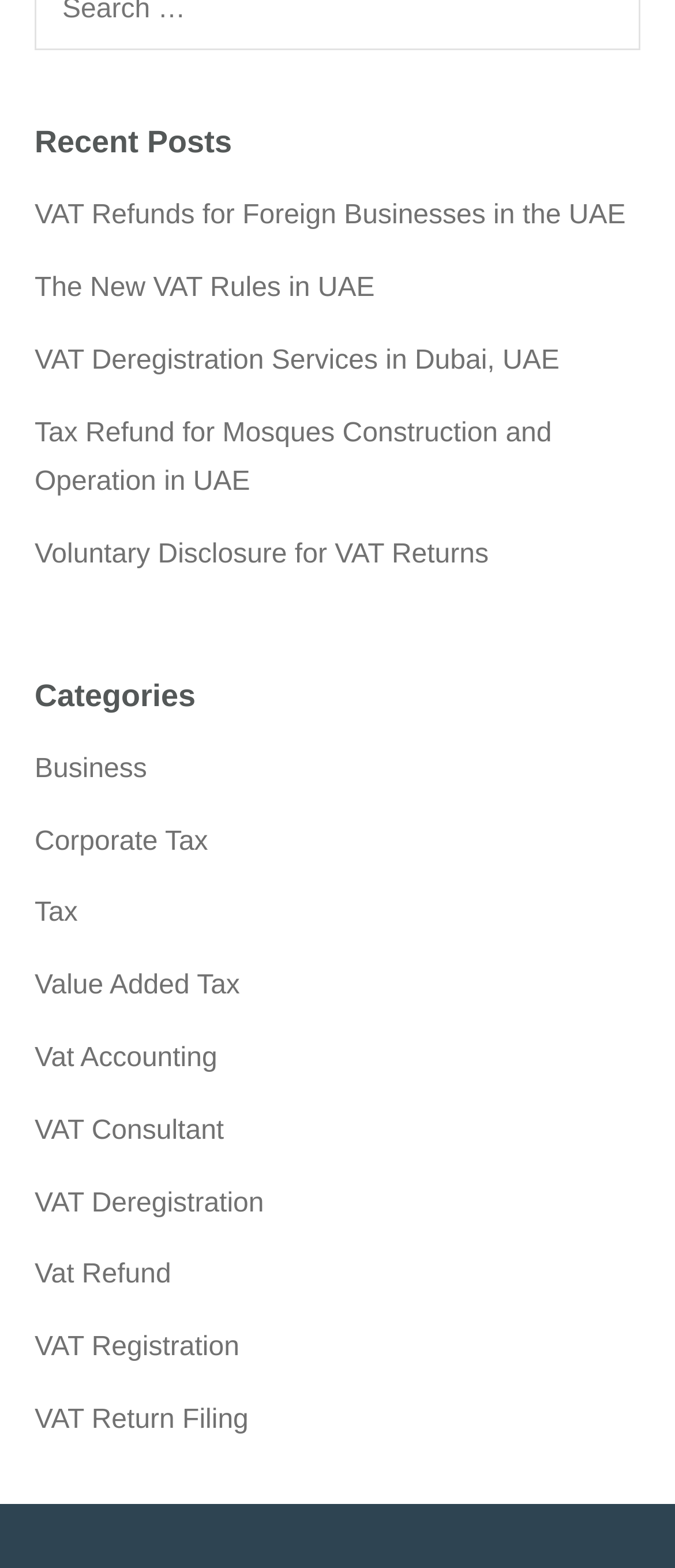Locate the bounding box coordinates of the UI element described by: "Corporate Tax". The bounding box coordinates should consist of four float numbers between 0 and 1, i.e., [left, top, right, bottom].

[0.051, 0.527, 0.308, 0.546]